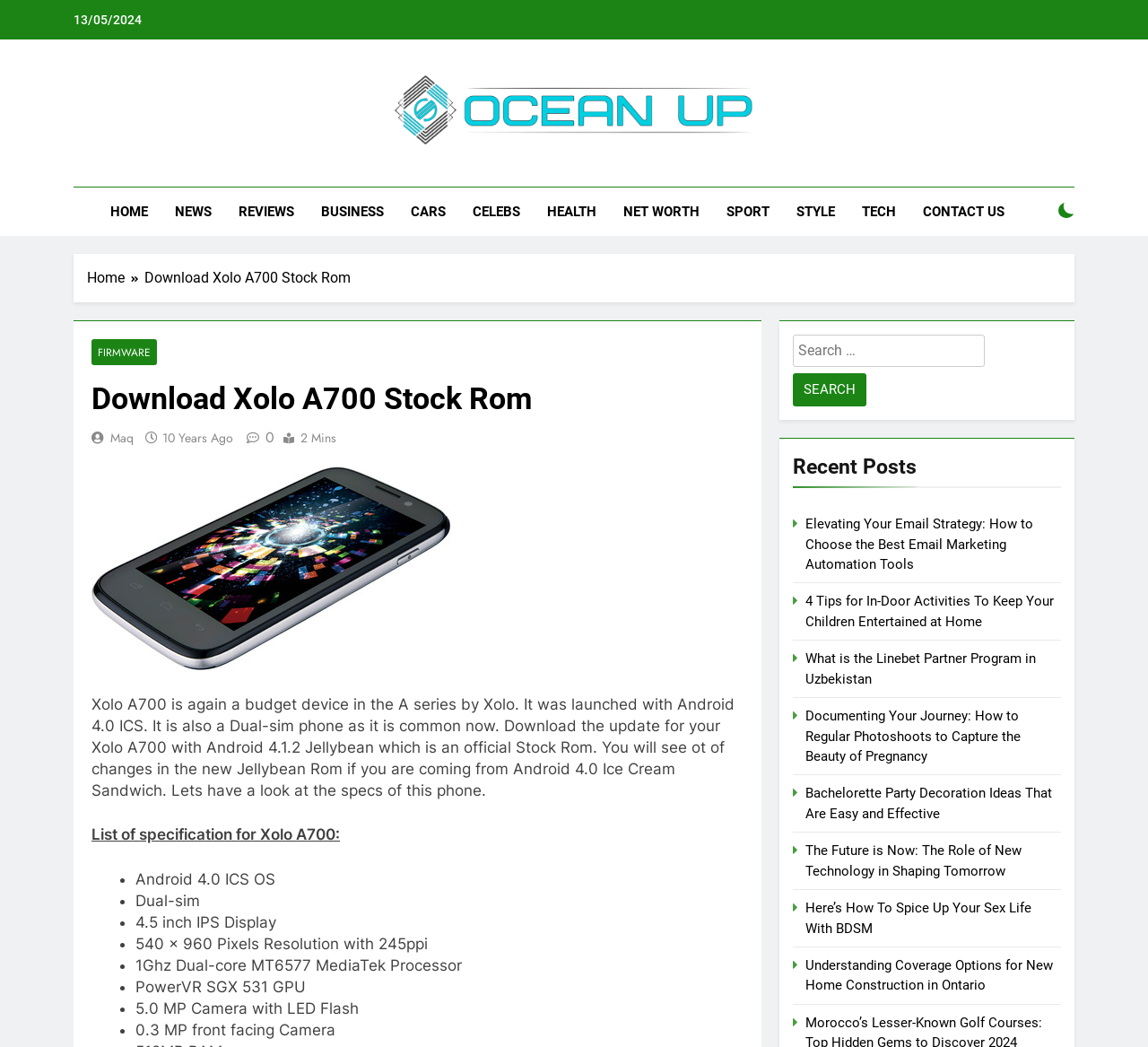Show me the bounding box coordinates of the clickable region to achieve the task as per the instruction: "Check the Recent Posts".

[0.691, 0.432, 0.924, 0.466]